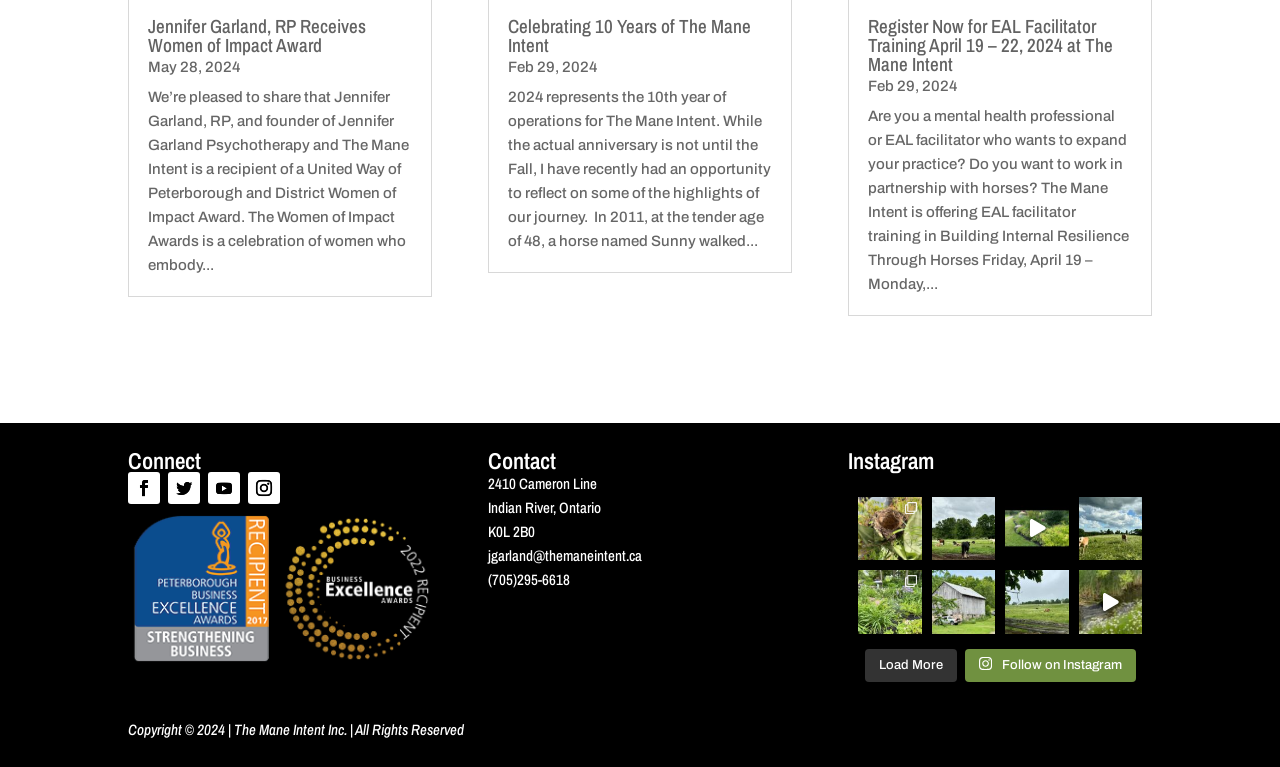Bounding box coordinates are specified in the format (top-left x, top-left y, bottom-right x, bottom-right y). All values are floating point numbers bounded between 0 and 1. Please provide the bounding box coordinate of the region this sentence describes: Follow

[0.131, 0.615, 0.156, 0.657]